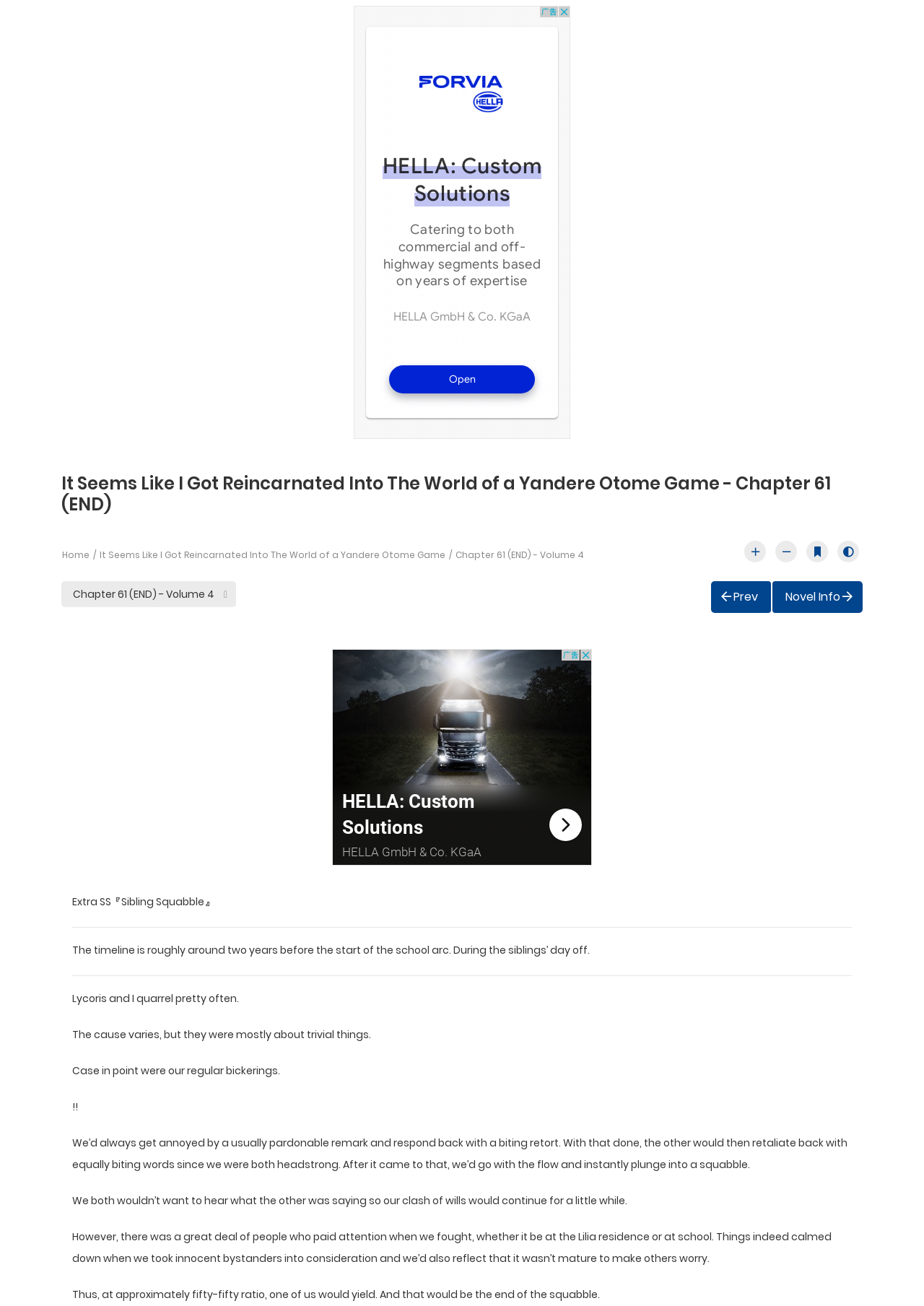Can you find the bounding box coordinates for the UI element given this description: "title="Toggle Dark/Light Mode""? Provide the coordinates as four float numbers between 0 and 1: [left, top, right, bottom].

[0.906, 0.414, 0.93, 0.43]